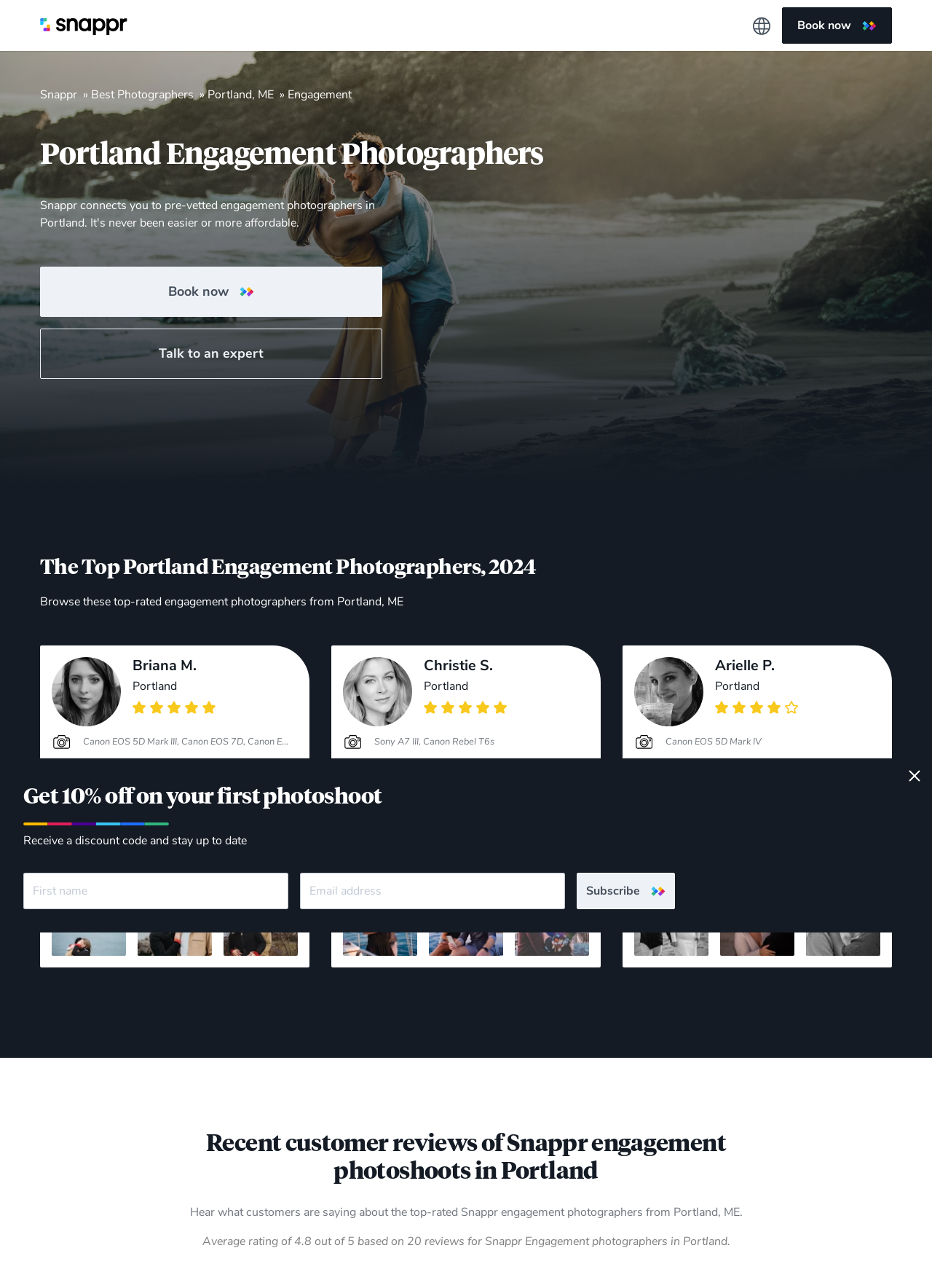Explain the webpage in detail, including its primary components.

This webpage is about booking a professional engagement photographer in Portland, ME, on-demand with Snappr. At the top, there is a close button on the right side, and a promotional text "Get 10% off on your first photoshoot" with a divider line below it. Next to the promotional text, there is a form to subscribe to a newsletter, with fields for first name and email address, and a subscribe button with an arrow icon.

Below the form, there is a navigation menu with links to Snappr, Book now, and language selection. The language selection button has a dropdown menu. 

The main content of the webpage is divided into sections, each featuring a different engagement photographer in Portland, ME. There are three photographers listed: Briana M., Christie S., and Arielle P. Each section has a heading with the photographer's name, followed by a row of star ratings. Below the star ratings, there is a camera icon and a list of camera models used by the photographer. 

Next, there is a brief description of the photographer's experience and style, followed by a "Check availability" button with an arrow icon. Below the button, there are three example links with thumbnails. 

The webpage also has a heading "Portland Engagement Photographers" at the top, and a subheading "The Top Portland Engagement Photographers, 2024" above the list of photographers. There is also a brief introduction to the list of photographers, stating that they are top-rated engagement photographers from Portland, ME.